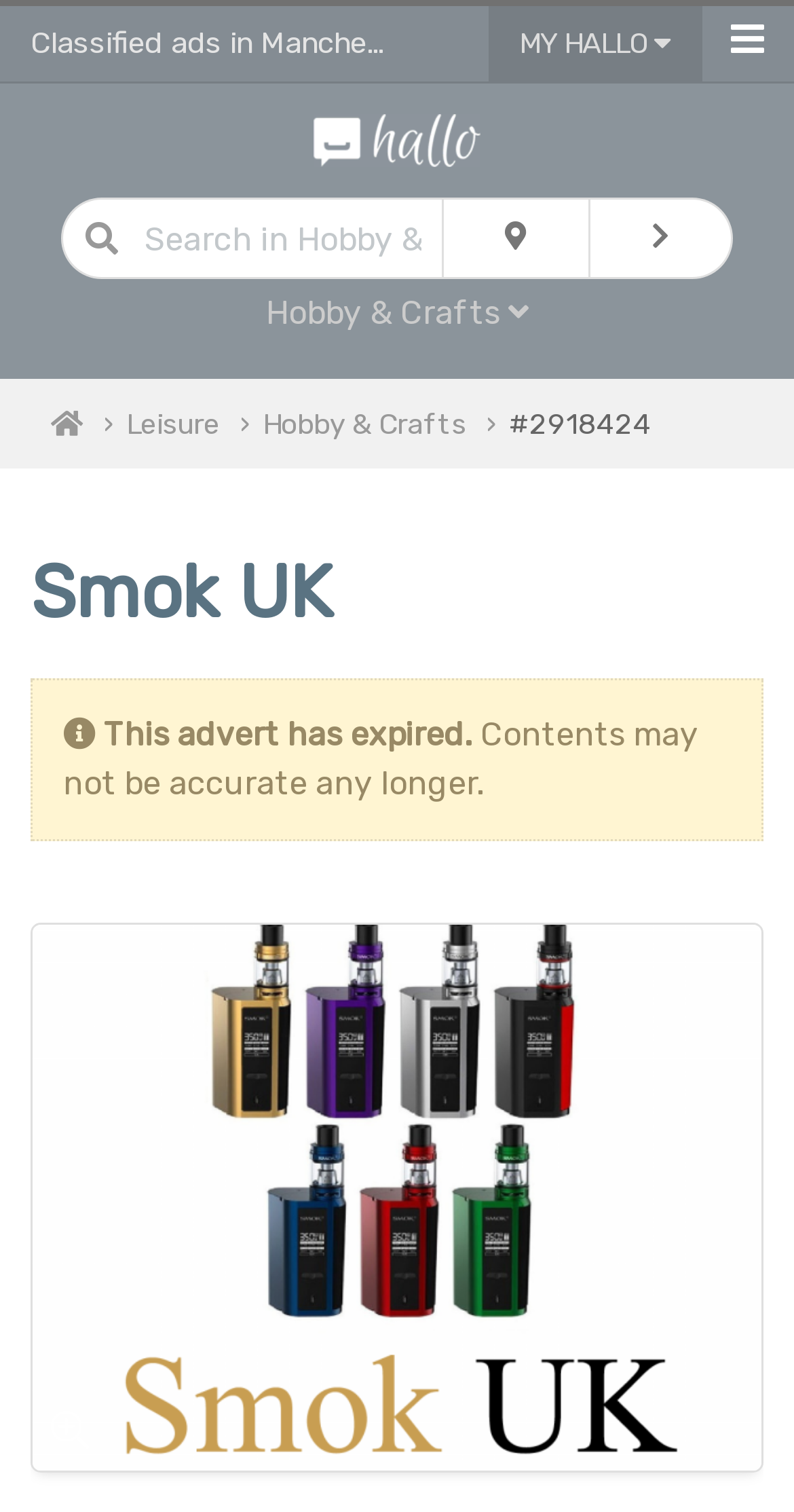Based on the image, provide a detailed response to the question:
What is the type of product being advertised?

I inferred this from the heading 'Smok UK' and the link 'Smok UK 2 Image' which suggests that the product being advertised is related to Smok.